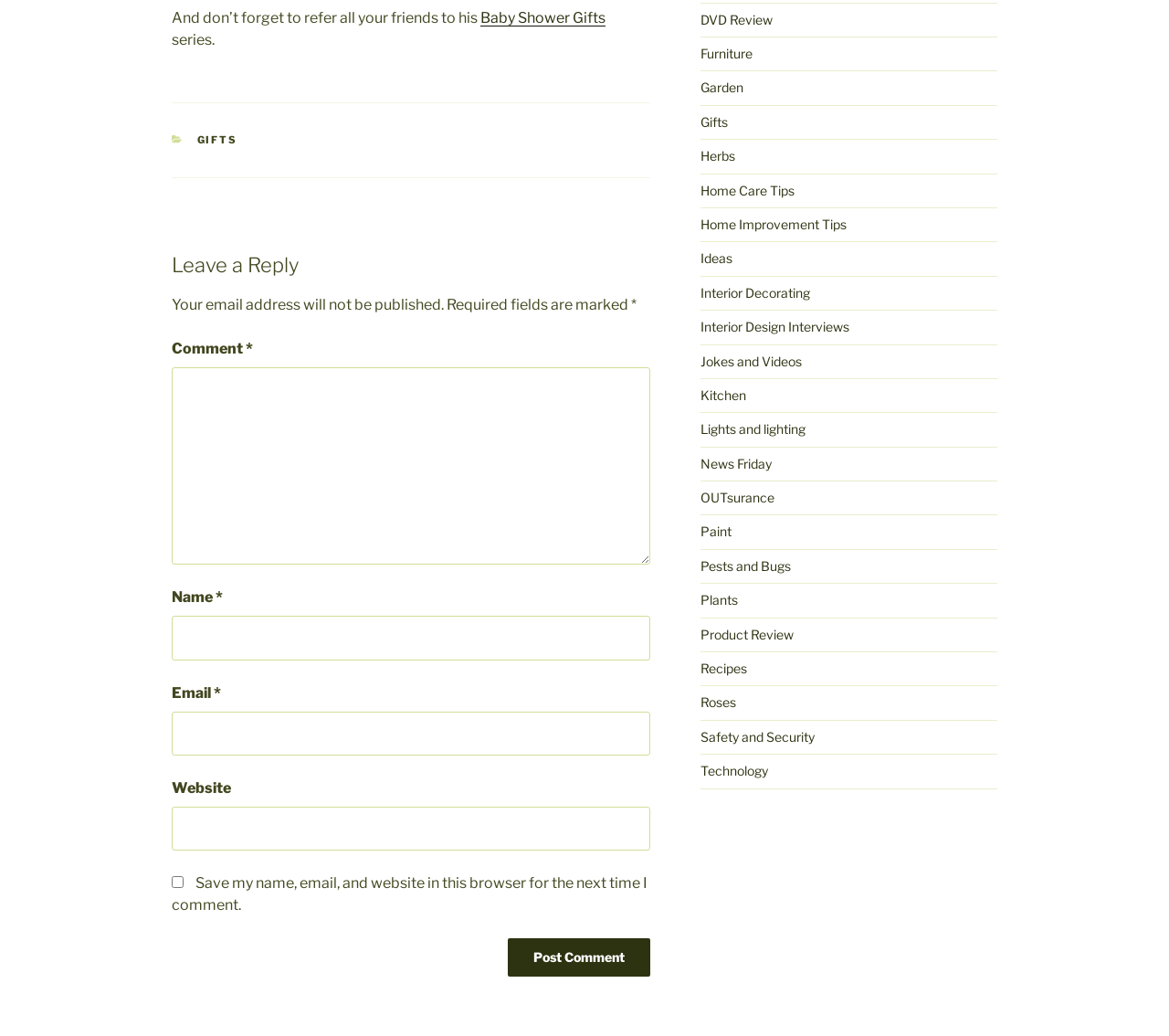Could you highlight the region that needs to be clicked to execute the instruction: "Click on the 'Baby Shower Gifts' link"?

[0.411, 0.009, 0.518, 0.026]